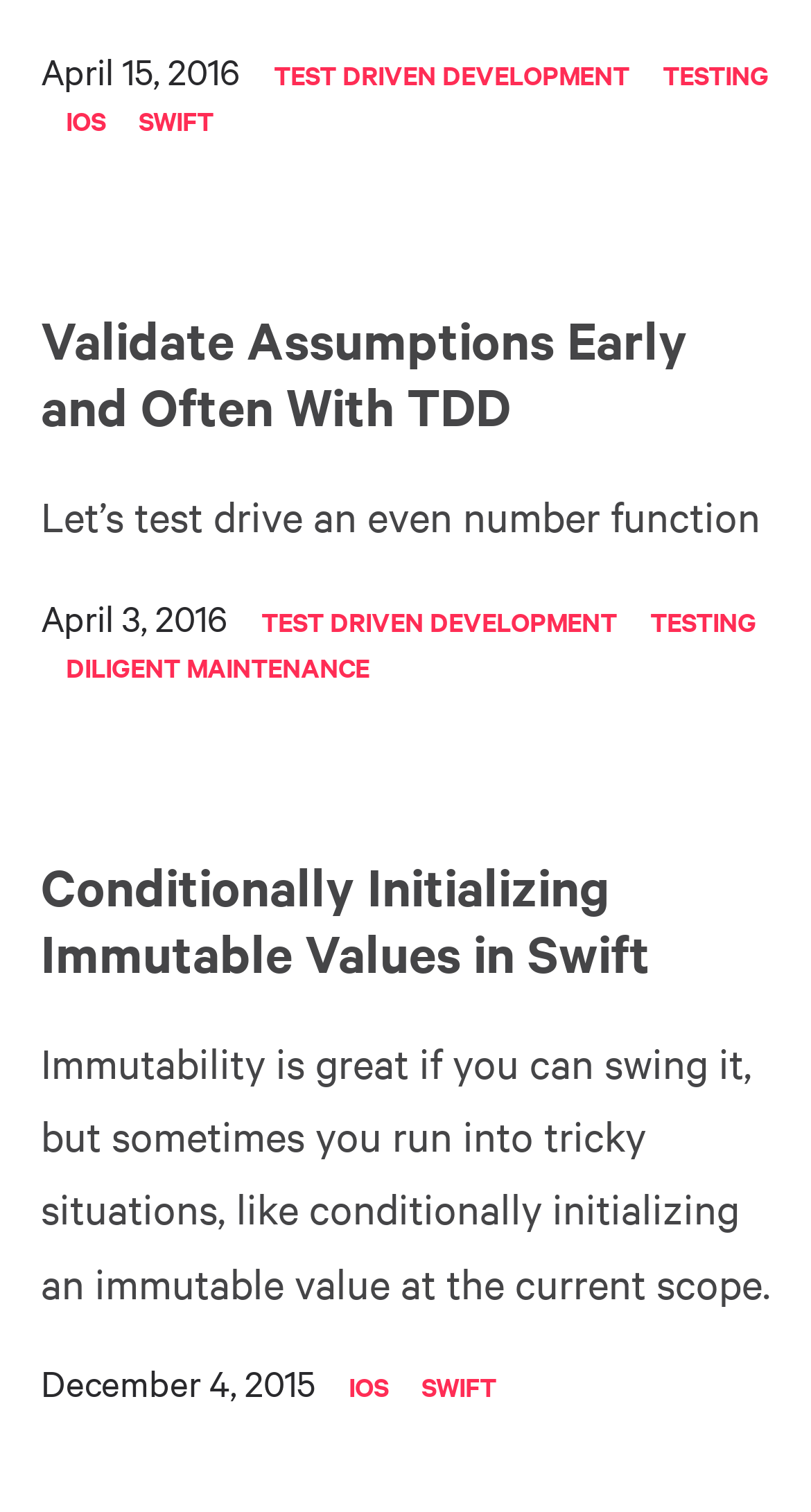Please specify the bounding box coordinates of the region to click in order to perform the following instruction: "Visit Conditionally Initializing Immutable Values in Swift".

[0.05, 0.563, 0.801, 0.651]